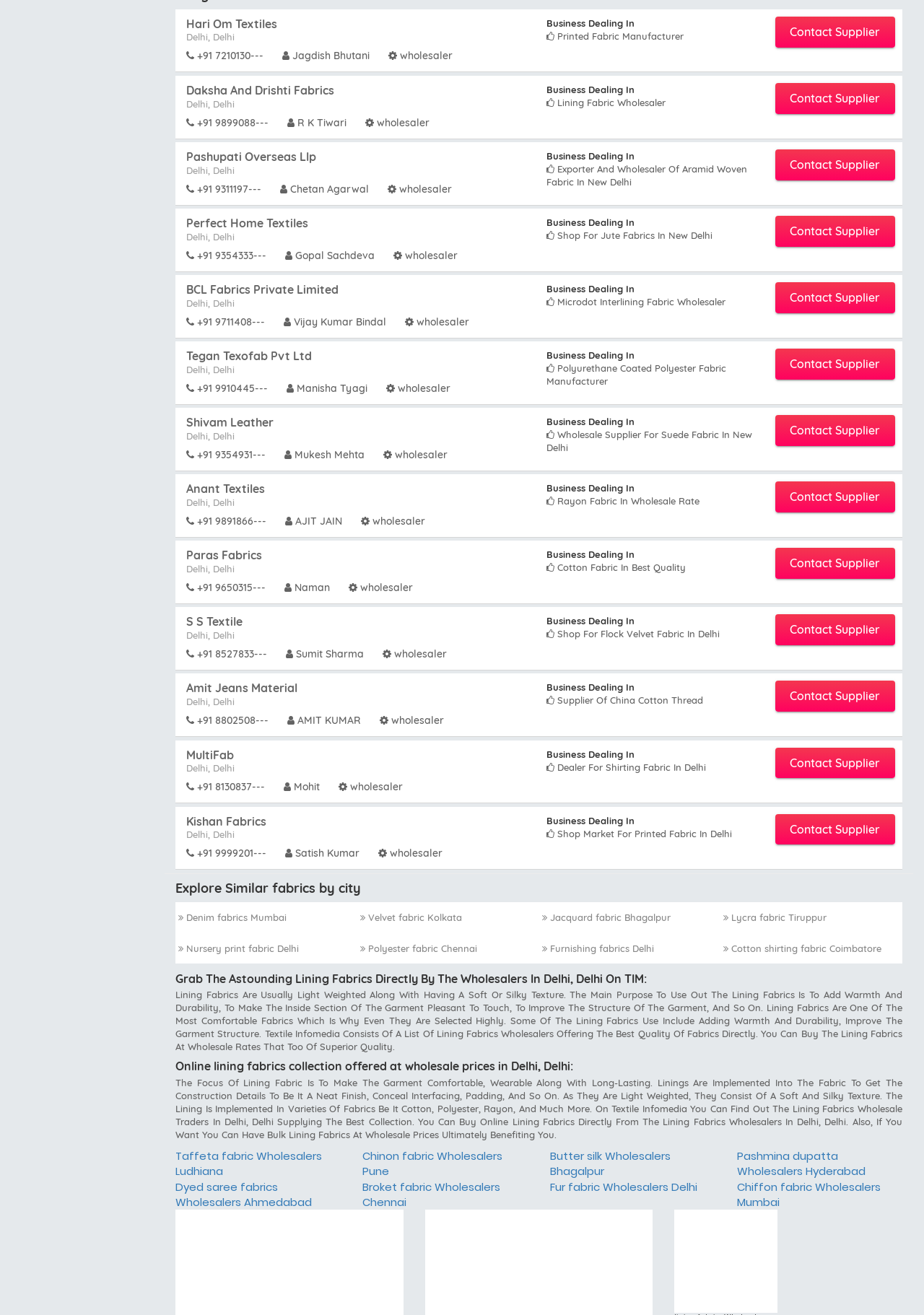Please specify the bounding box coordinates in the format (top-left x, top-left y, bottom-right x, bottom-right y), with values ranging from 0 to 1. Identify the bounding box for the UI component described as follows: MultiFab

[0.202, 0.568, 0.253, 0.579]